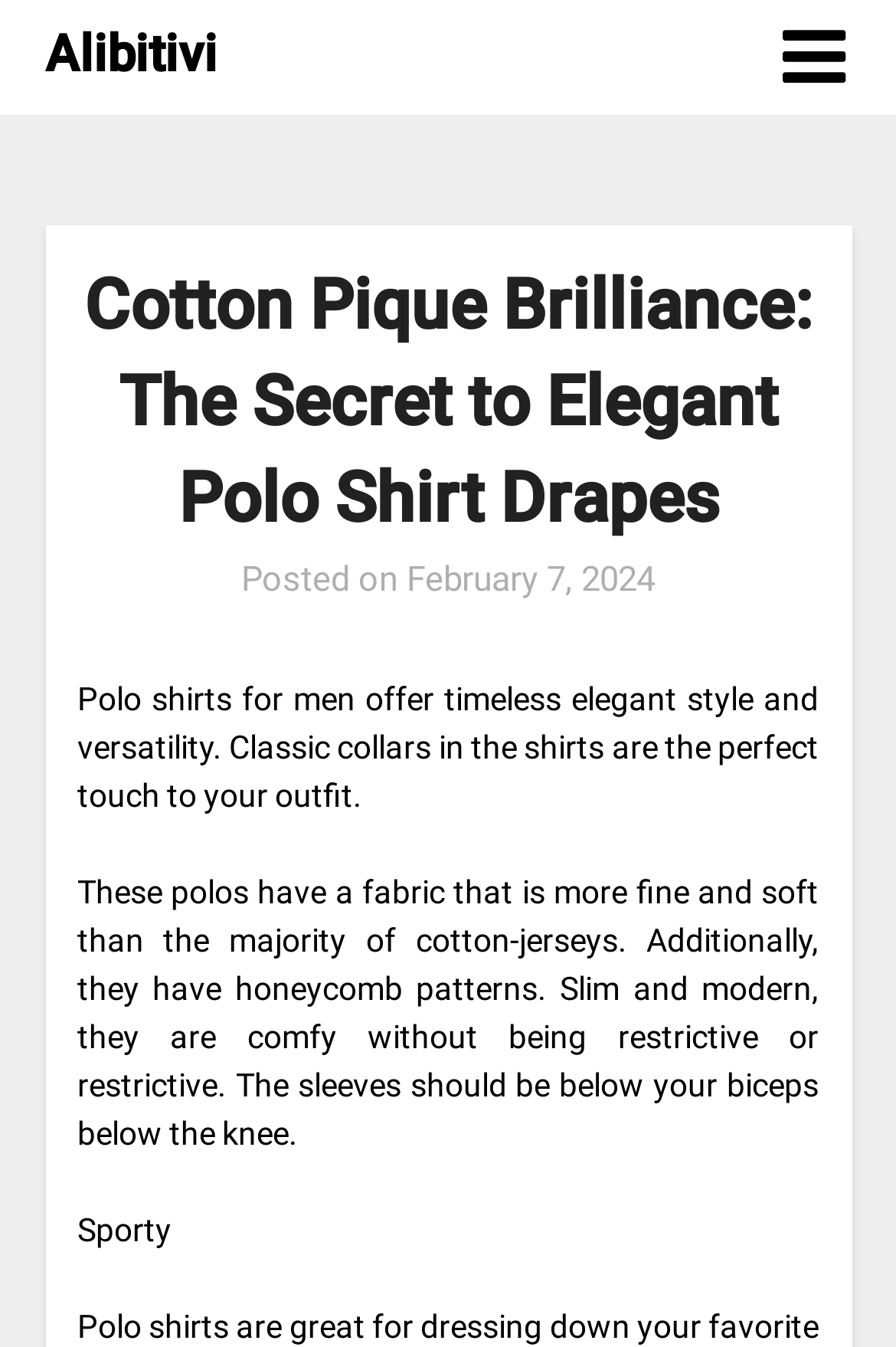Find the bounding box coordinates for the UI element that matches this description: "parent_node: Alibitivi".

[0.873, 0.0, 0.95, 0.085]